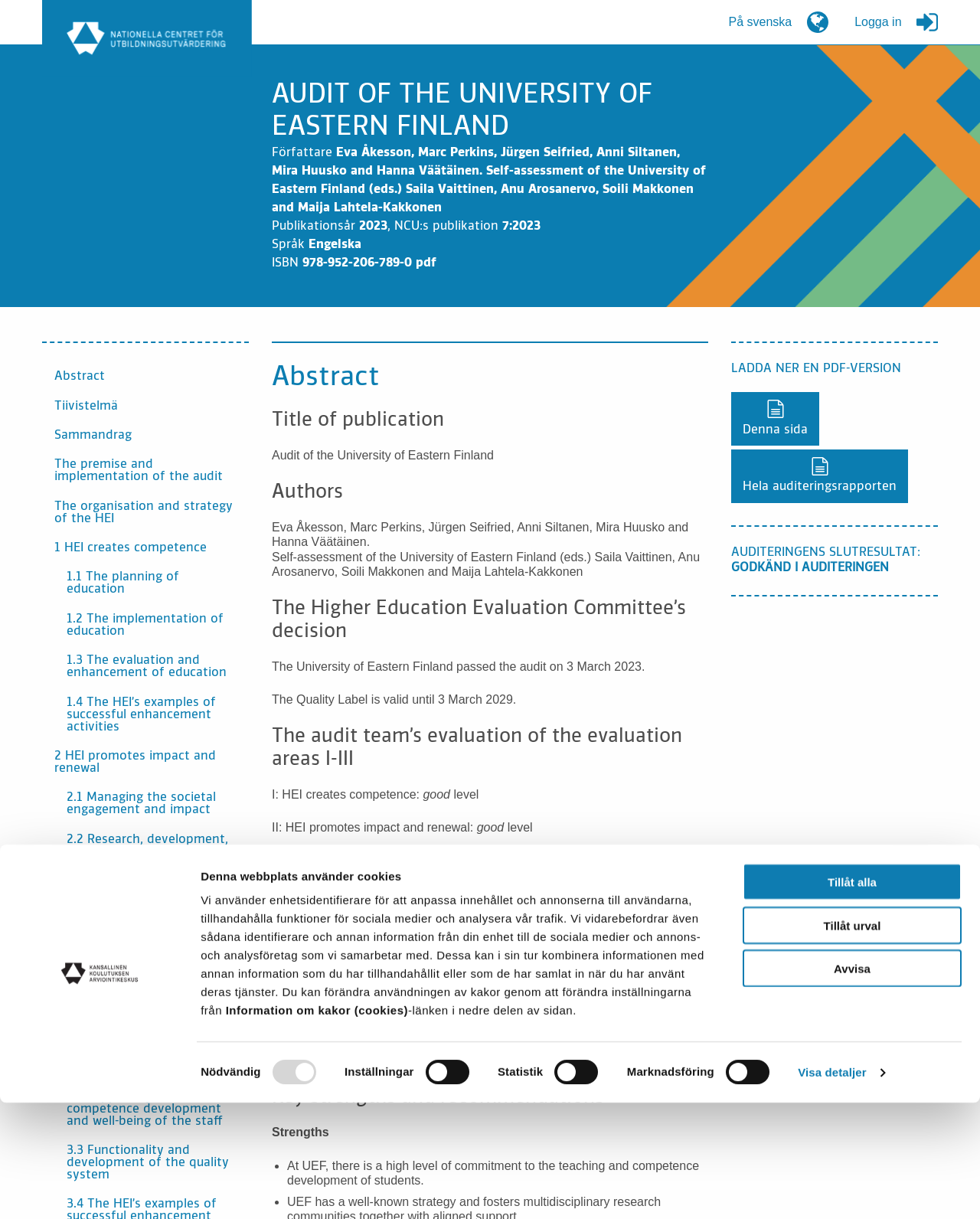Who are the authors of the publication?
Please elaborate on the answer to the question with detailed information.

I found the authors of the publication by looking at the section 'Authors' under the 'Abstract' section. The authors are listed as 'Eva Åkesson, Marc Perkins, Jürgen Seifried, Anni Siltanen, Mira Huusko and Hanna Väätäinen'.